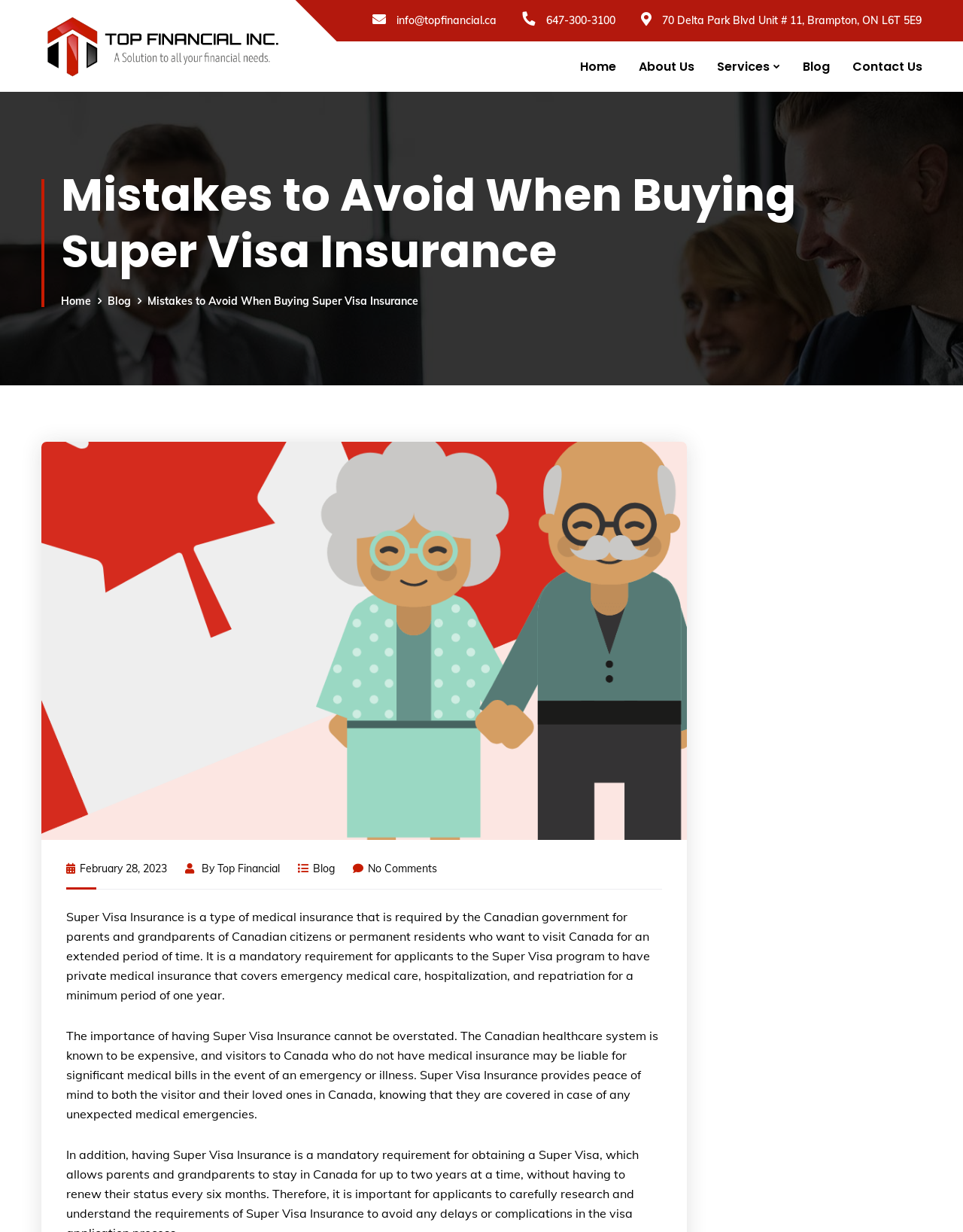Specify the bounding box coordinates of the area to click in order to follow the given instruction: "Learn more about Super Visa Insurance."

[0.069, 0.738, 0.675, 0.814]